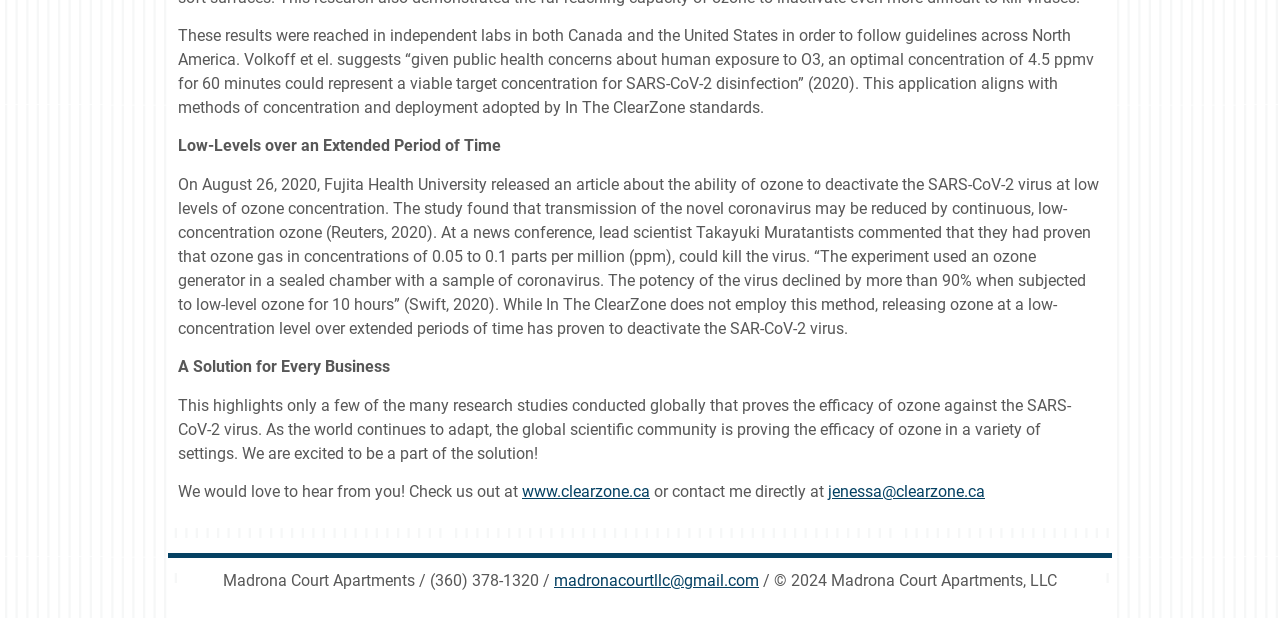What is the name of the apartment complex mentioned on the webpage?
From the details in the image, answer the question comprehensively.

The webpage mentions Madrona Court Apartments, along with its email address and phone number, at the bottom of the page.